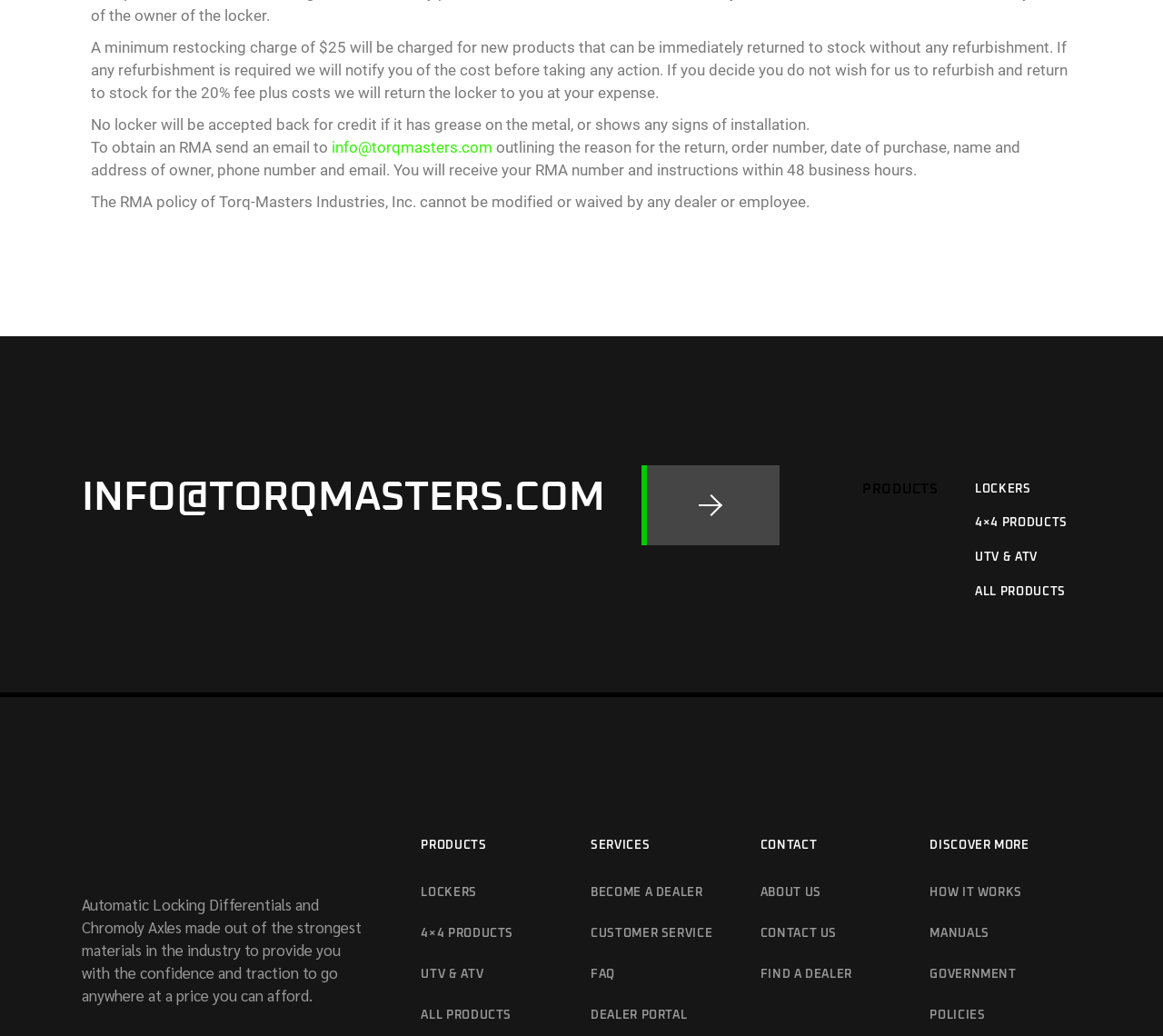Specify the bounding box coordinates of the element's area that should be clicked to execute the given instruction: "Read about how it works". The coordinates should be four float numbers between 0 and 1, i.e., [left, top, right, bottom].

[0.799, 0.849, 0.93, 0.871]